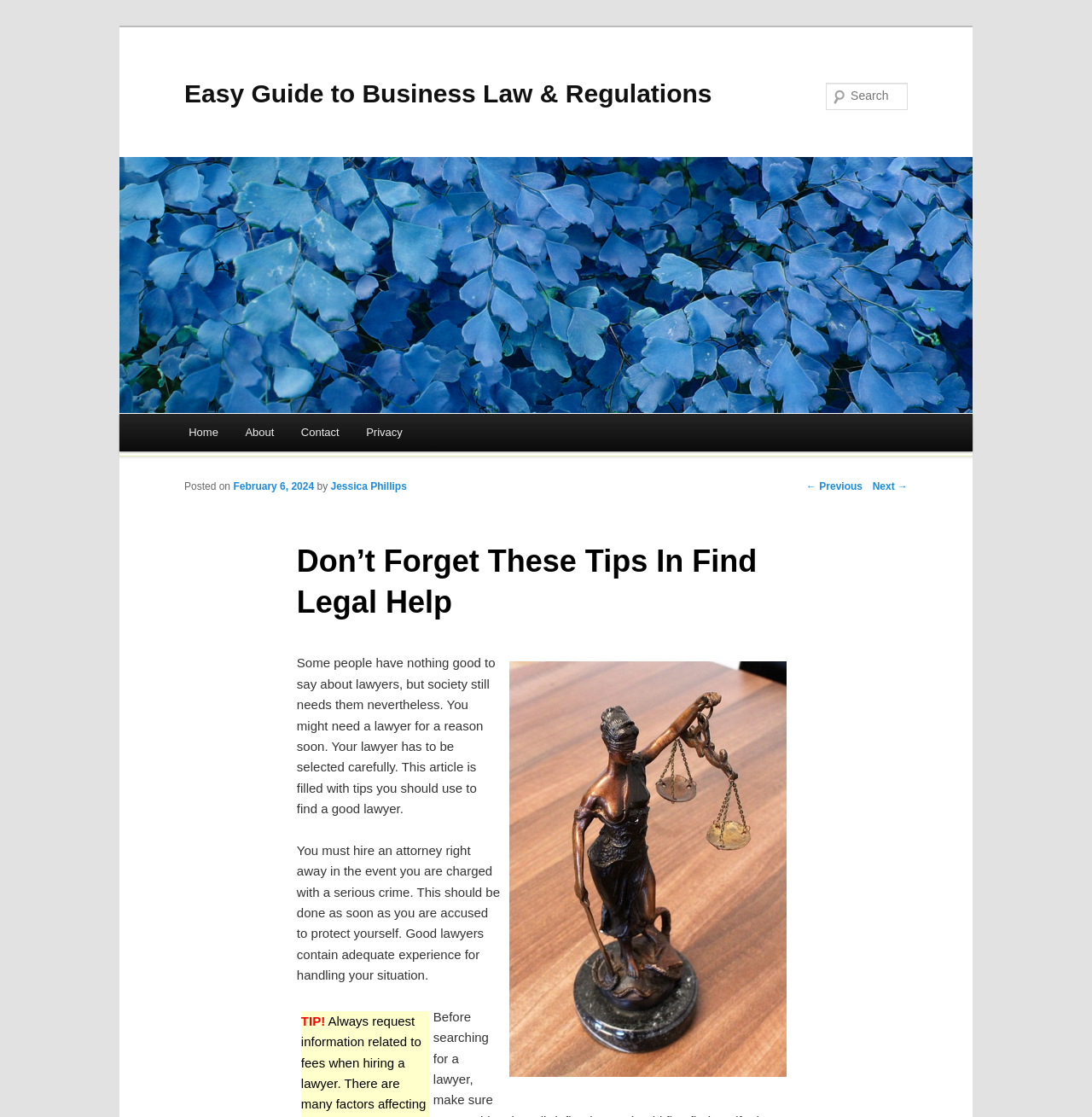Please specify the bounding box coordinates of the area that should be clicked to accomplish the following instruction: "Go to Home page". The coordinates should consist of four float numbers between 0 and 1, i.e., [left, top, right, bottom].

[0.16, 0.371, 0.212, 0.404]